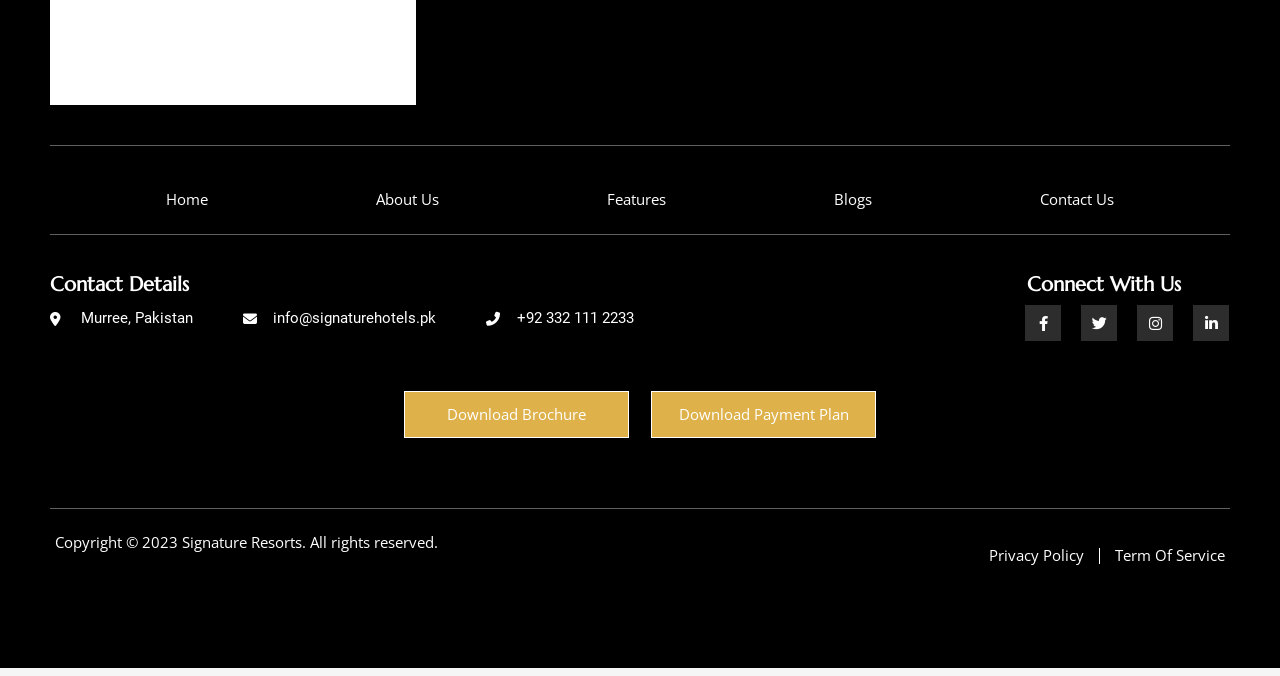How many social media links are available?
Answer the question in a detailed and comprehensive manner.

I counted the number of social media links under the 'Connect With Us' heading and found four links: Facebook, Twitter, Instagram, and Linkedin.